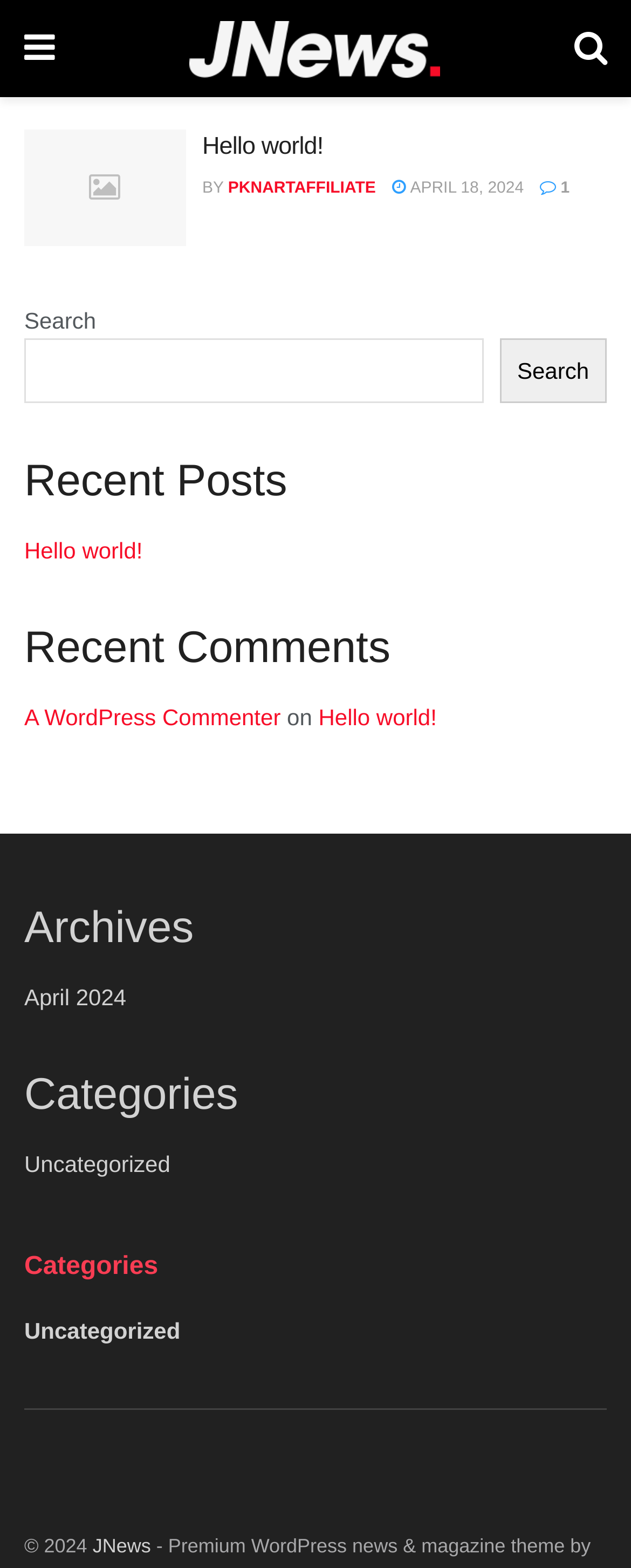Kindly determine the bounding box coordinates for the clickable area to achieve the given instruction: "Visit the propertynext homepage".

[0.301, 0.013, 0.697, 0.049]